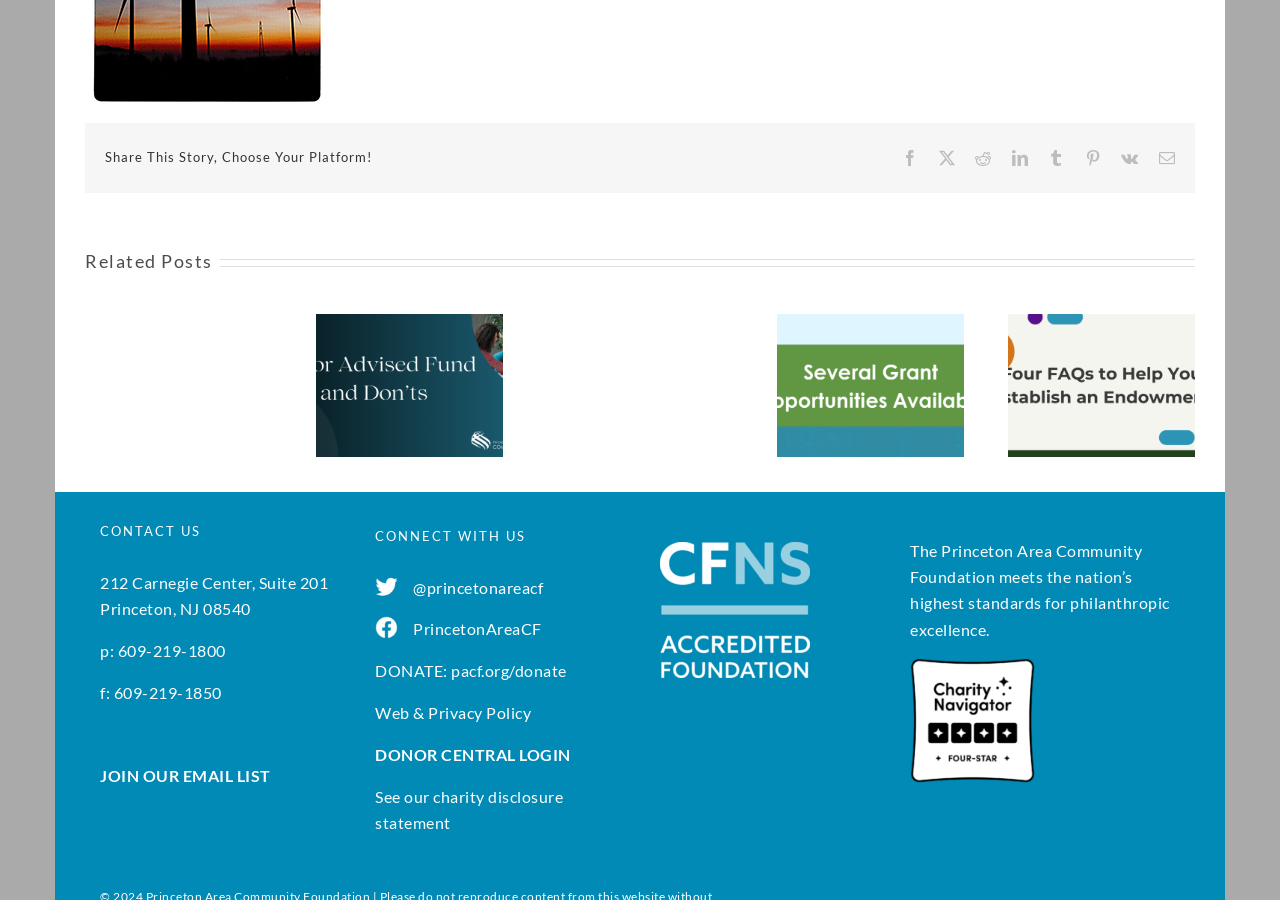Consider the image and give a detailed and elaborate answer to the question: 
What is the title of the first heading?

The first heading on the webpage is 'Share This Story, Choose Your Platform!' which is indicated by the element with ID 102 and type 'heading'.